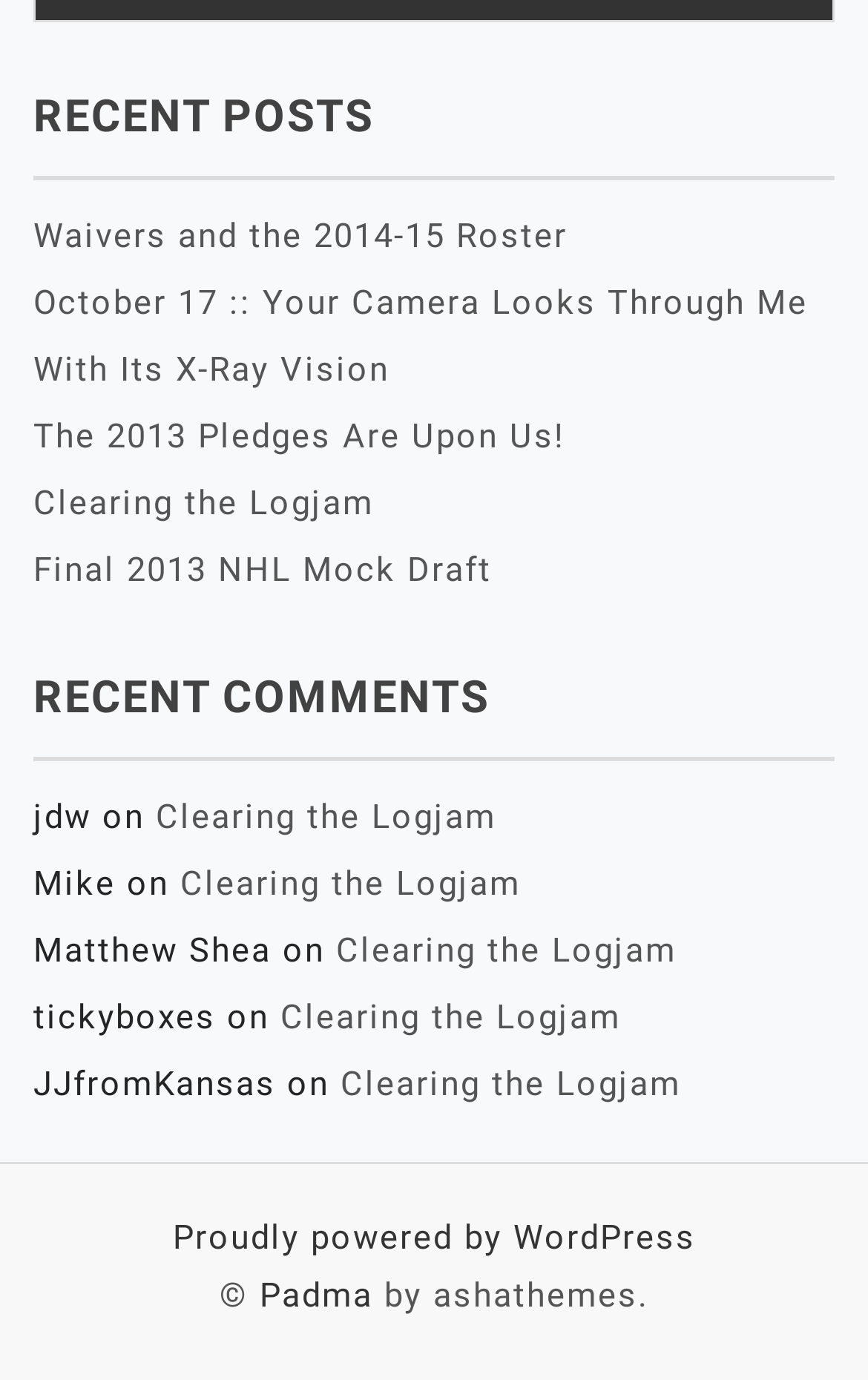How many recent comments are listed on the webpage?
Give a single word or phrase answer based on the content of the image.

5